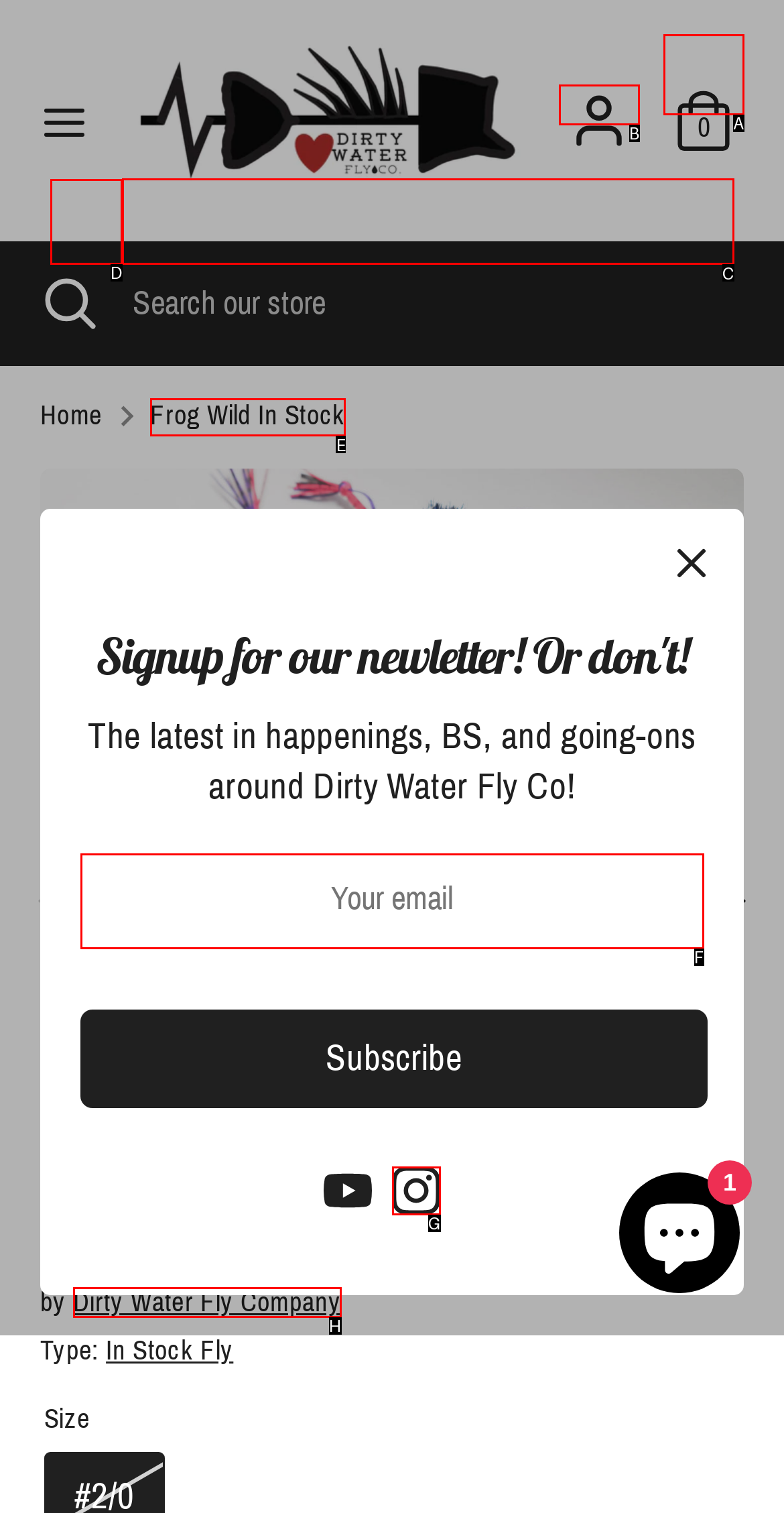Point out which HTML element you should click to fulfill the task: Search our store.
Provide the option's letter from the given choices.

C